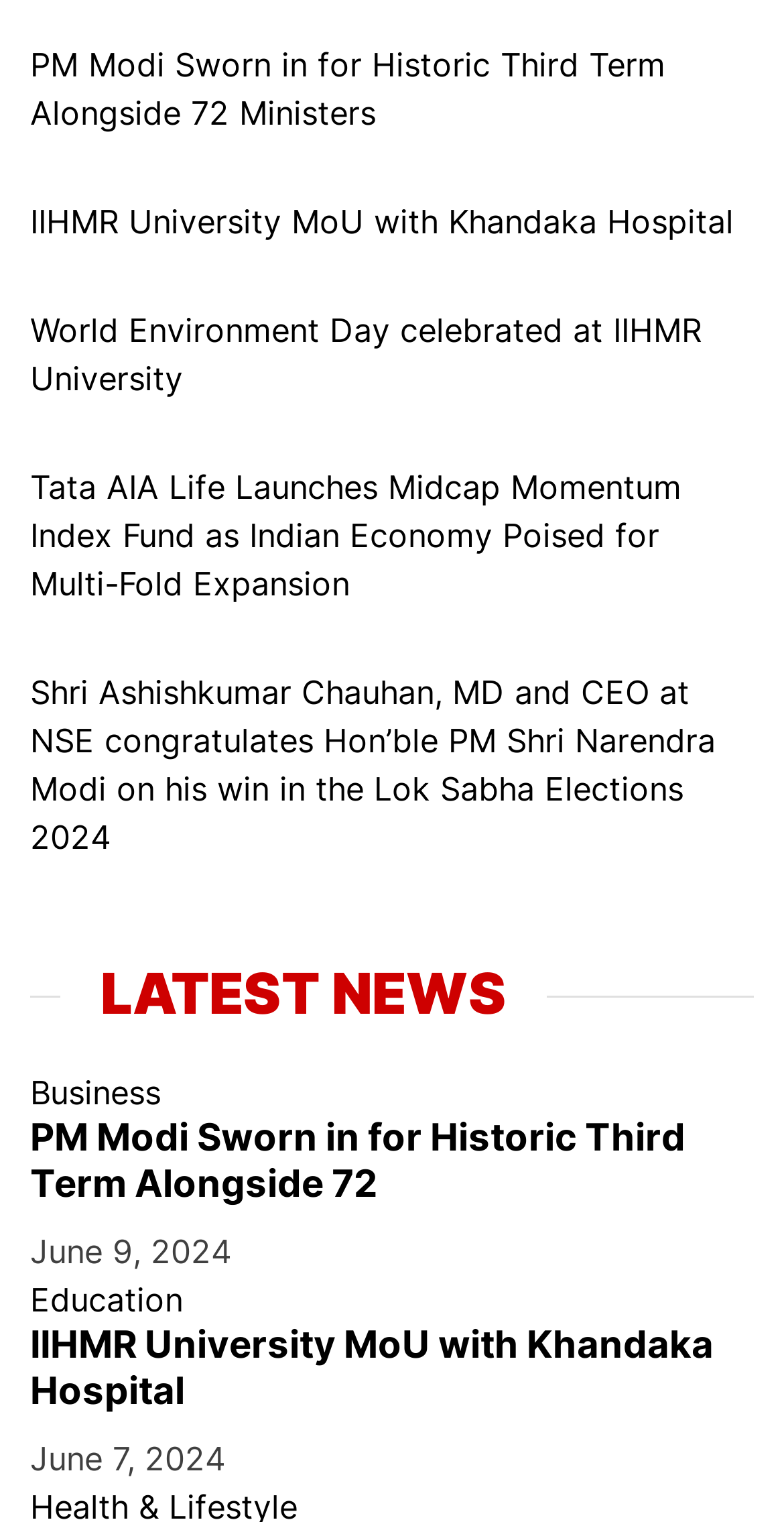Please reply to the following question with a single word or a short phrase:
What is the title of the latest news?

PM Modi Sworn in for Historic Third Term Alongside 72